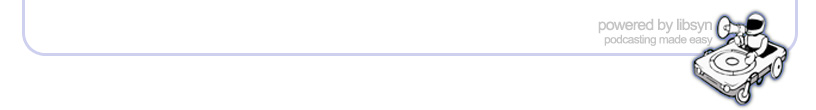Please reply with a single word or brief phrase to the question: 
What is emphasized by the phrase 'podcasting made easy'?

Accessibility and simplicity